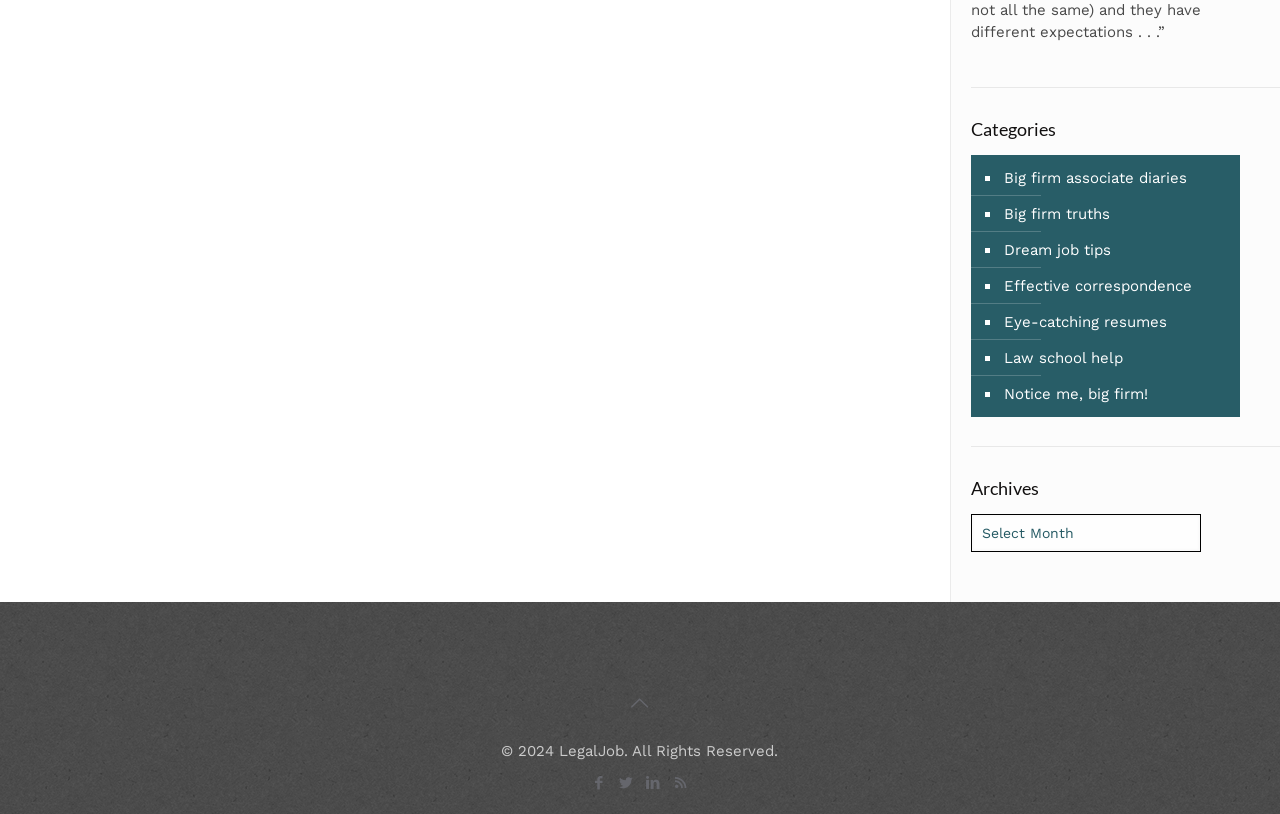Use a single word or phrase to answer the following:
How many social media links are there?

4